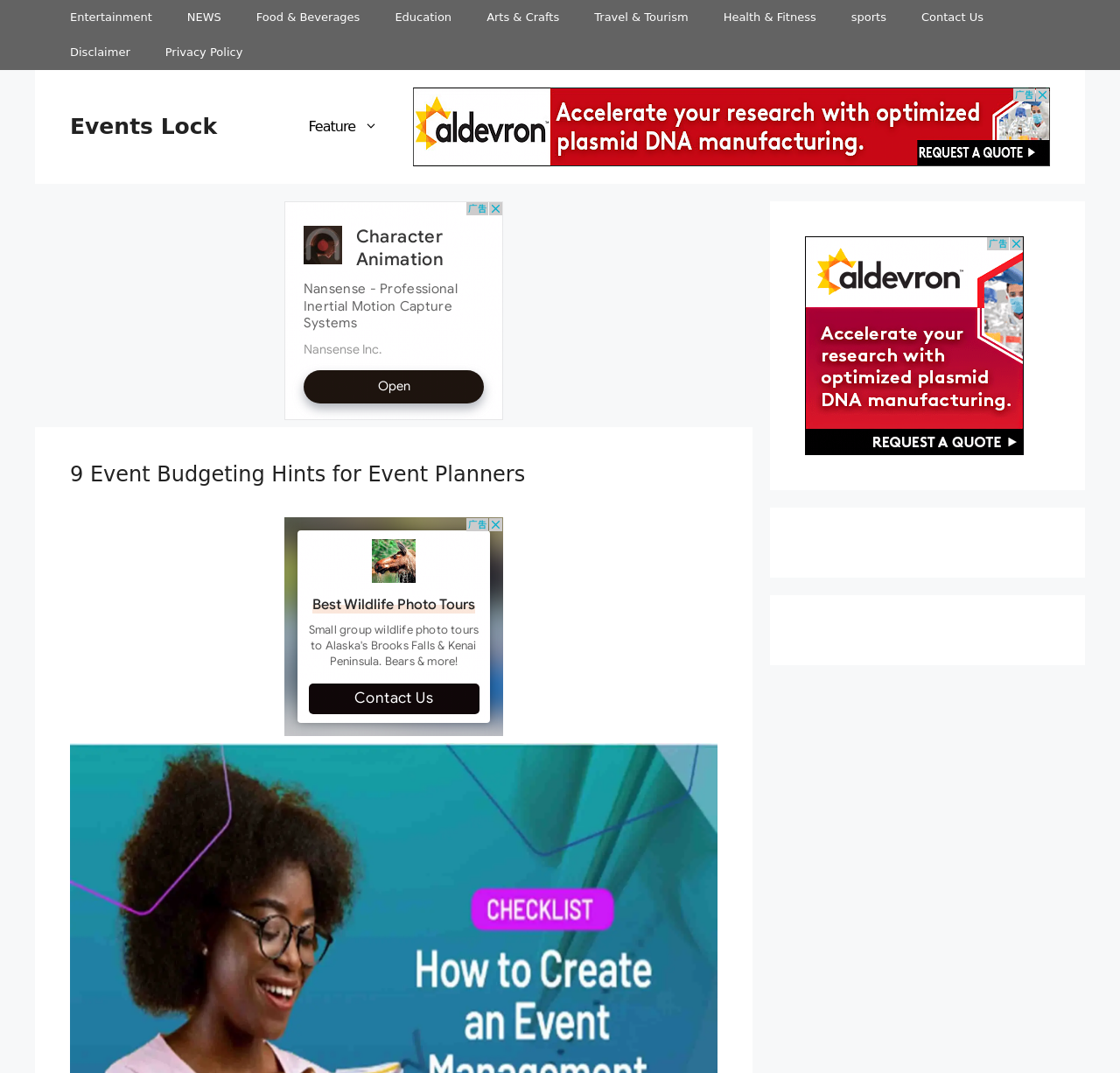What is the topic of the main article on the page? Please answer the question using a single word or phrase based on the image.

Event Budgeting Hints